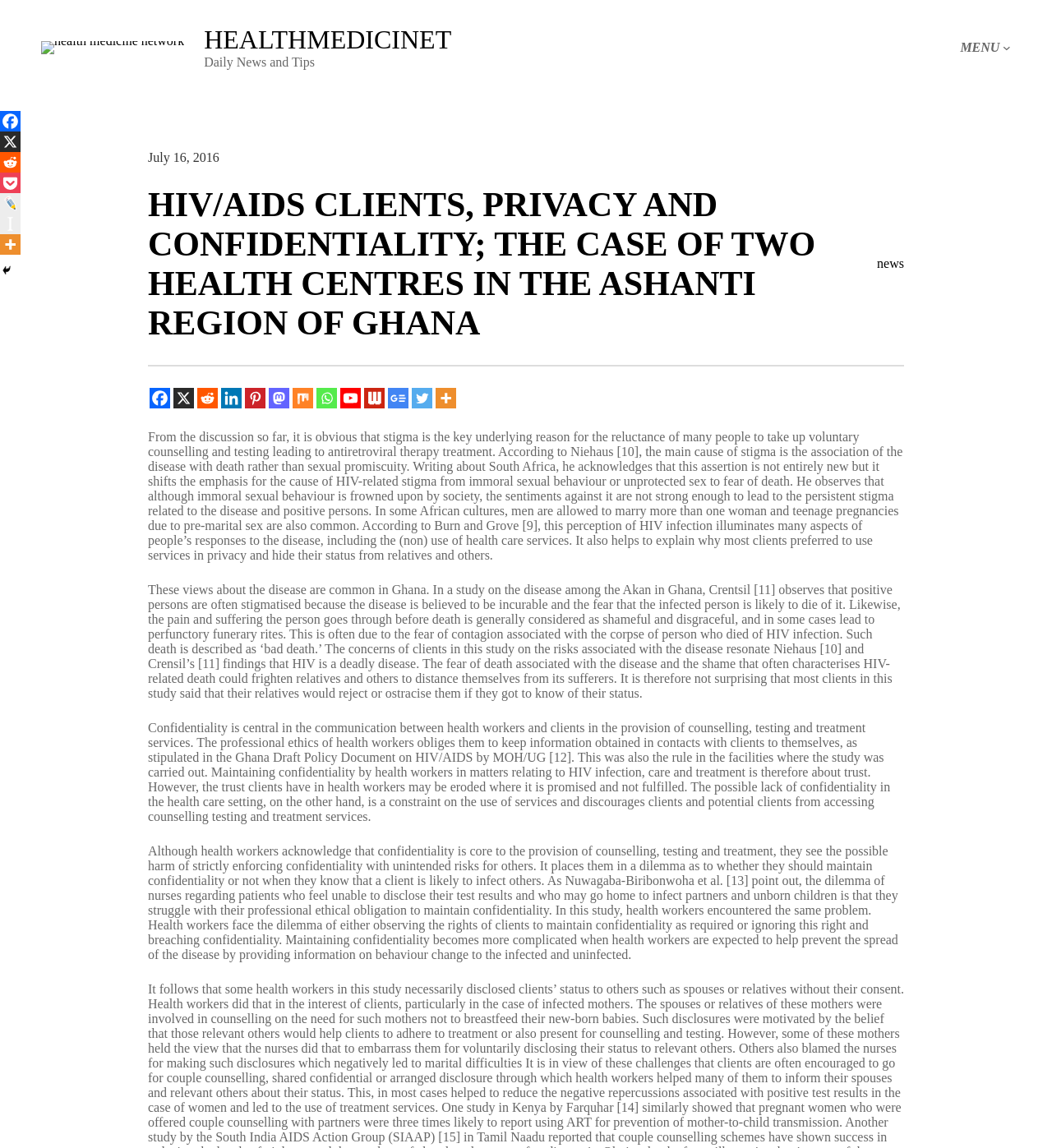Calculate the bounding box coordinates of the UI element given the description: "aria-label="Google News" title="Google News"".

[0.369, 0.338, 0.388, 0.356]